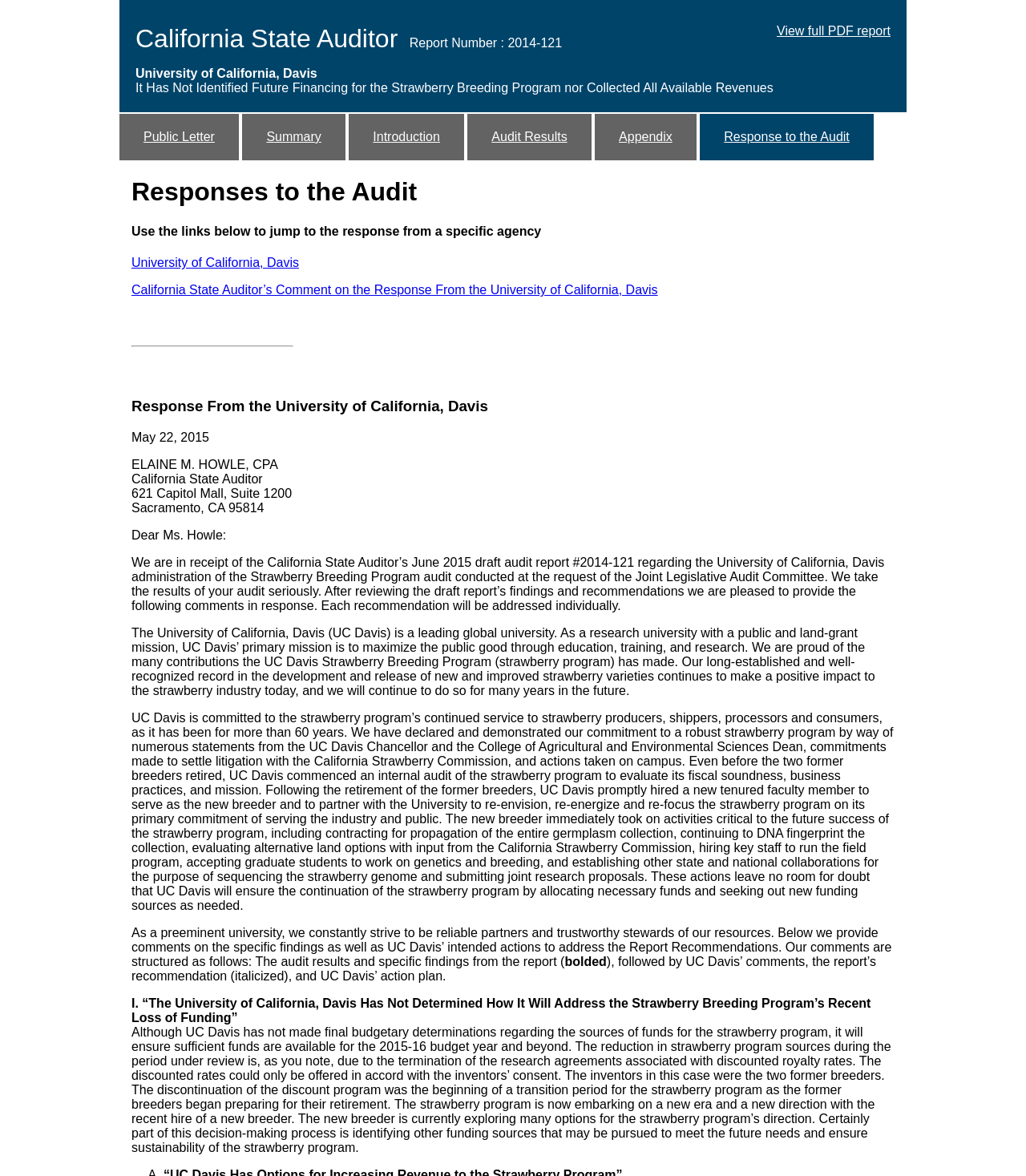Please determine the bounding box coordinates of the element's region to click in order to carry out the following instruction: "Go to Public Letter". The coordinates should be four float numbers between 0 and 1, i.e., [left, top, right, bottom].

[0.116, 0.097, 0.233, 0.136]